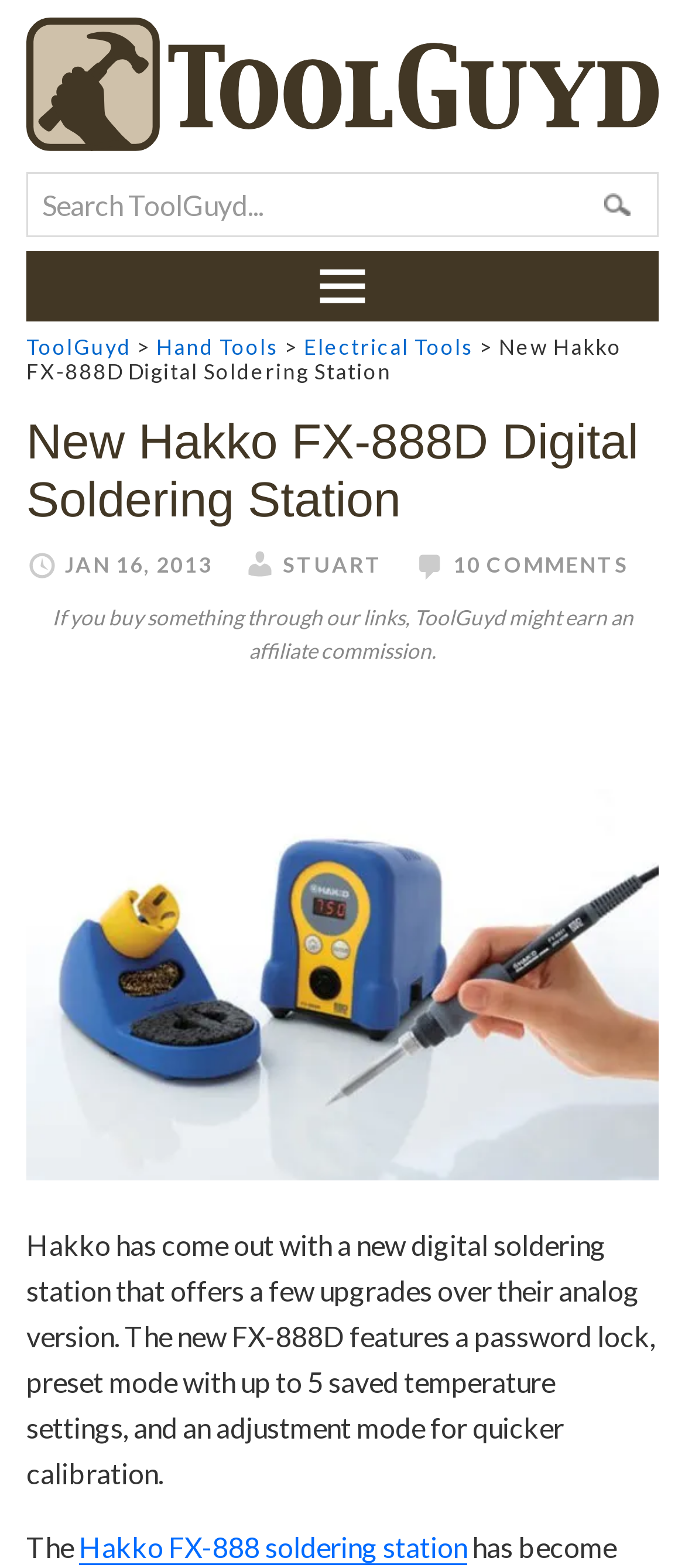Generate an in-depth caption that captures all aspects of the webpage.

The webpage is about the new Hakko FX-888D digital soldering station. At the top left, there is a link to "TOOLGUYD" and a search bar with a search button to the right. Below the search bar, there is a secondary navigation menu with links to "ToolGuyd", "Hand Tools", and "Electrical Tools". 

To the right of the navigation menu, the title "New Hakko FX-888D Digital Soldering Station" is displayed prominently. Below the title, there is a header section that includes a link to the same title, a timestamp indicating the post was published on January 16, 2013, and links to the author "STUART" and "10 COMMENTS". 

Below the header section, there is a disclaimer about affiliate commissions, followed by an advertisement iframe. The main content of the page features an image of the Hakko FX-888D digital soldering station, which takes up most of the page. Below the image, there is a paragraph of text that describes the new features of the soldering station, including a password lock, preset mode, and adjustment mode. The text also includes a link to the Hakko FX-888 soldering station.